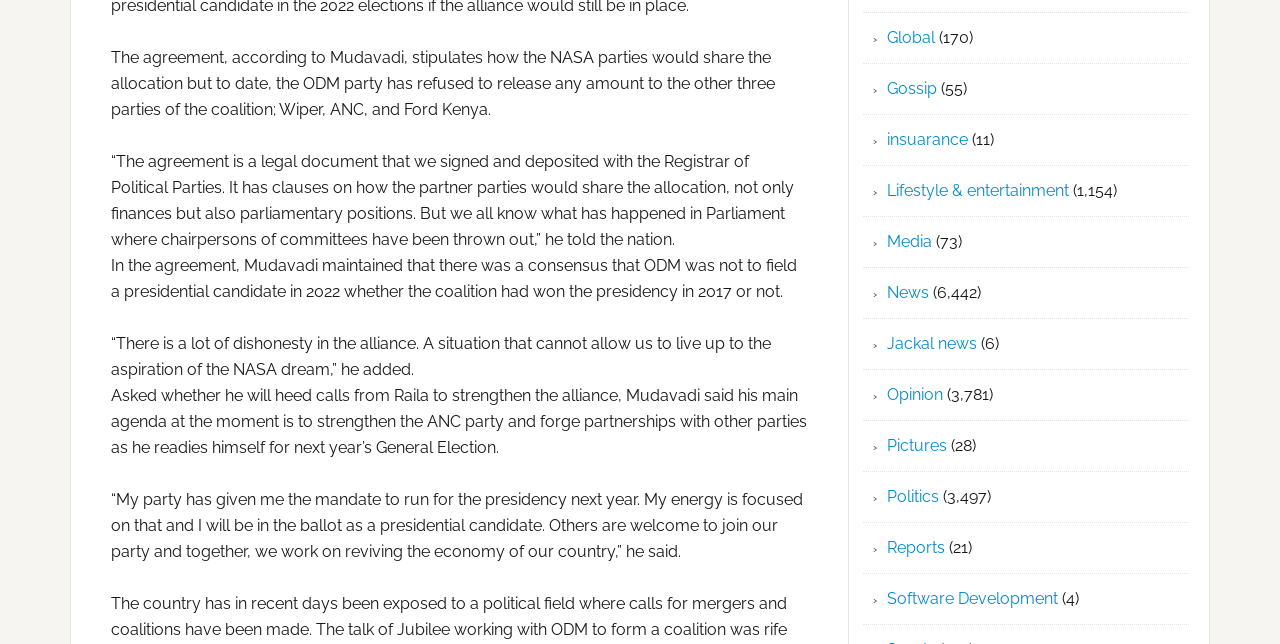What is the topic of the article?
Using the details shown in the screenshot, provide a comprehensive answer to the question.

Based on the content of the article, it appears to be discussing politics, specifically the NASA coalition and the agreement between parties.